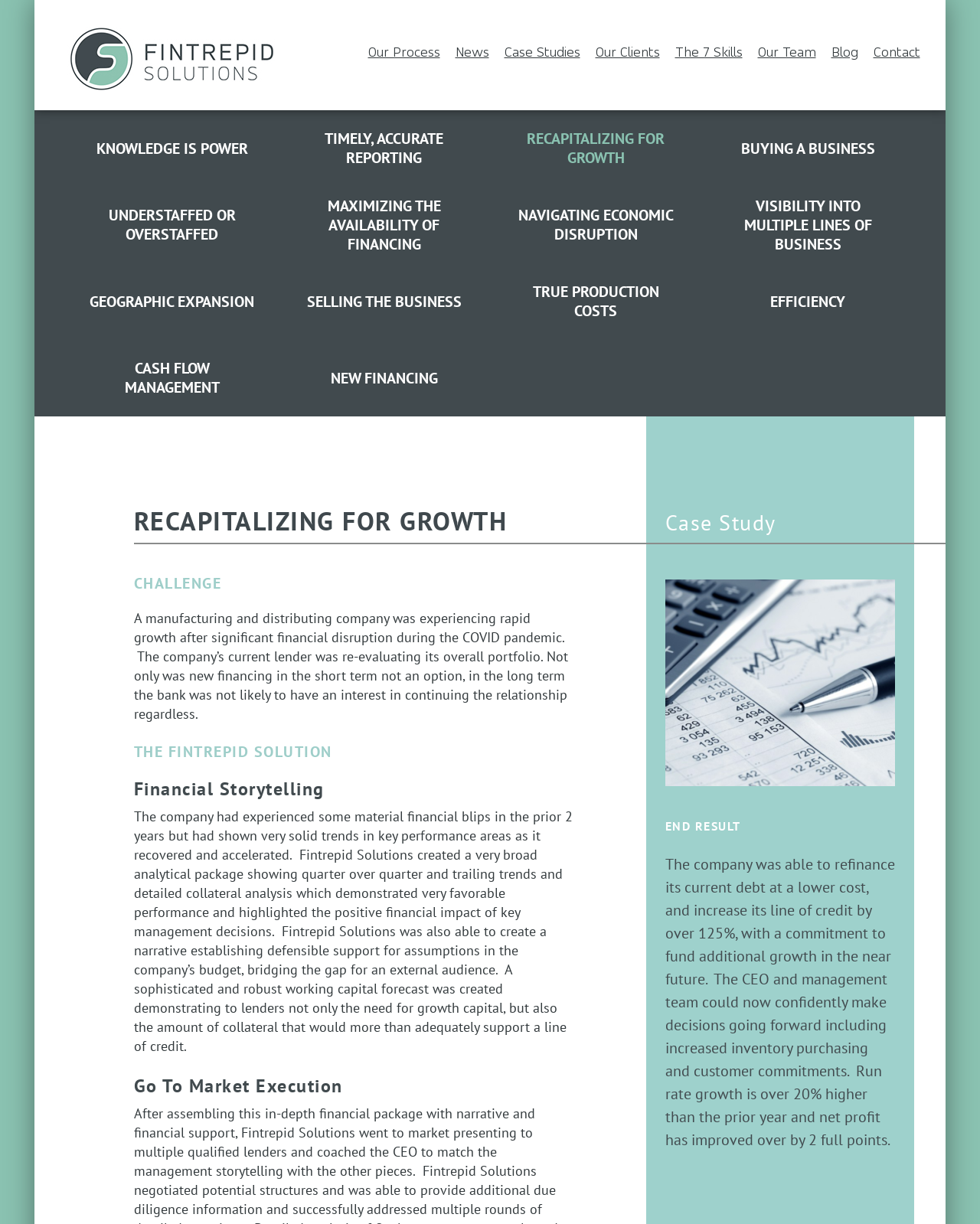Pinpoint the bounding box coordinates of the clickable area necessary to execute the following instruction: "Click on 'Contact'". The coordinates should be given as four float numbers between 0 and 1, namely [left, top, right, bottom].

[0.891, 0.036, 0.939, 0.052]